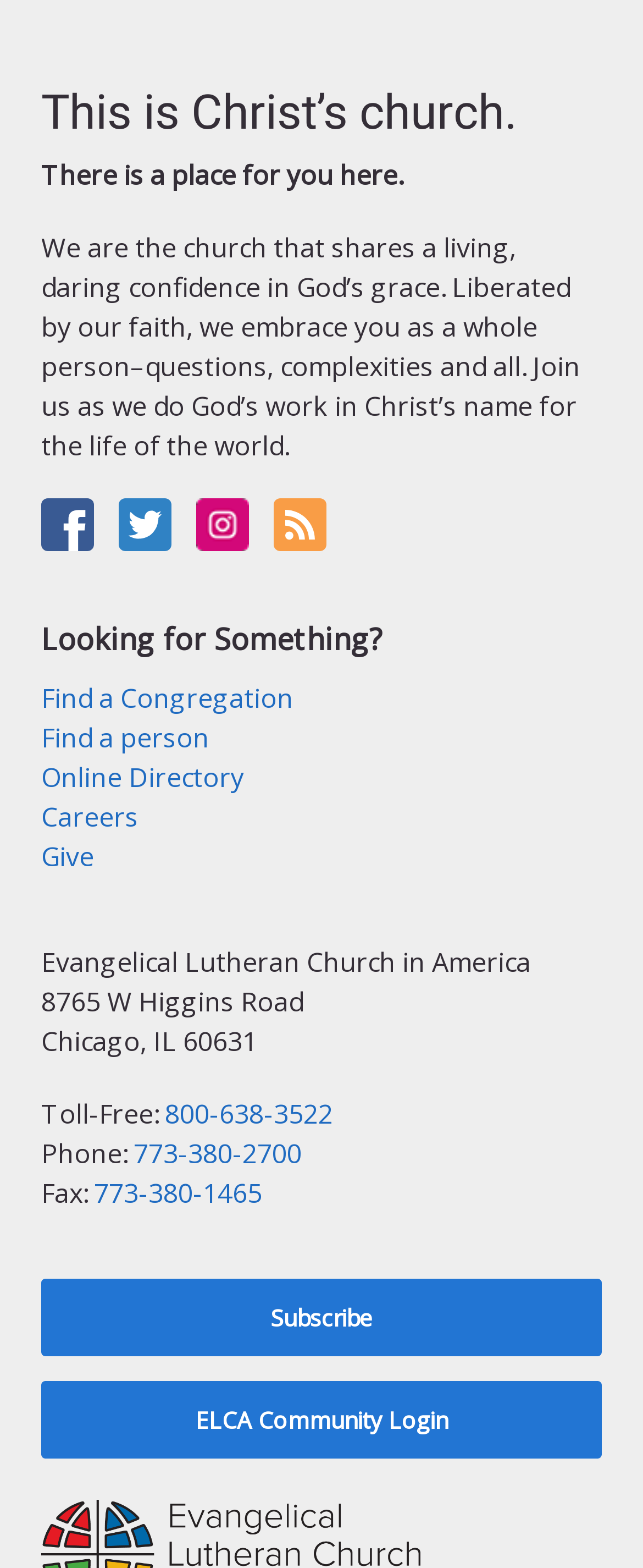Provide the bounding box coordinates of the HTML element this sentence describes: "Silvia Anderson". The bounding box coordinates consist of four float numbers between 0 and 1, i.e., [left, top, right, bottom].

None